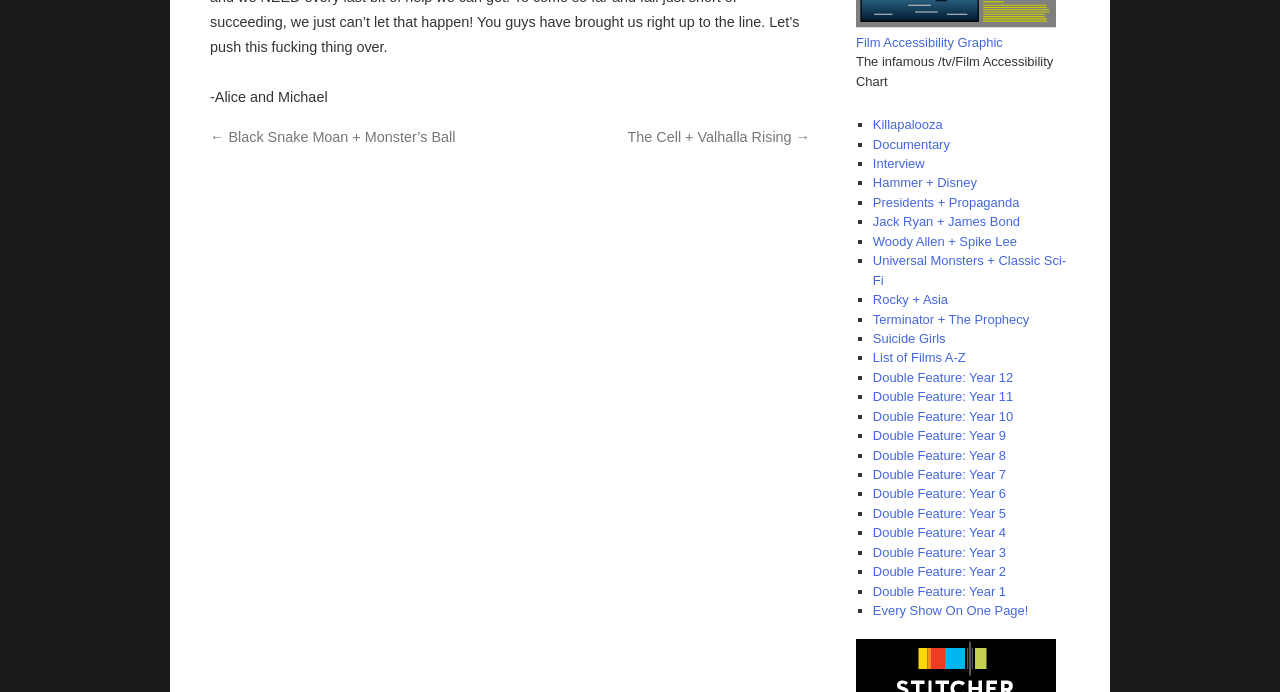Locate the bounding box coordinates of the area where you should click to accomplish the instruction: "Click on the link to Killapalooza".

[0.682, 0.169, 0.736, 0.191]